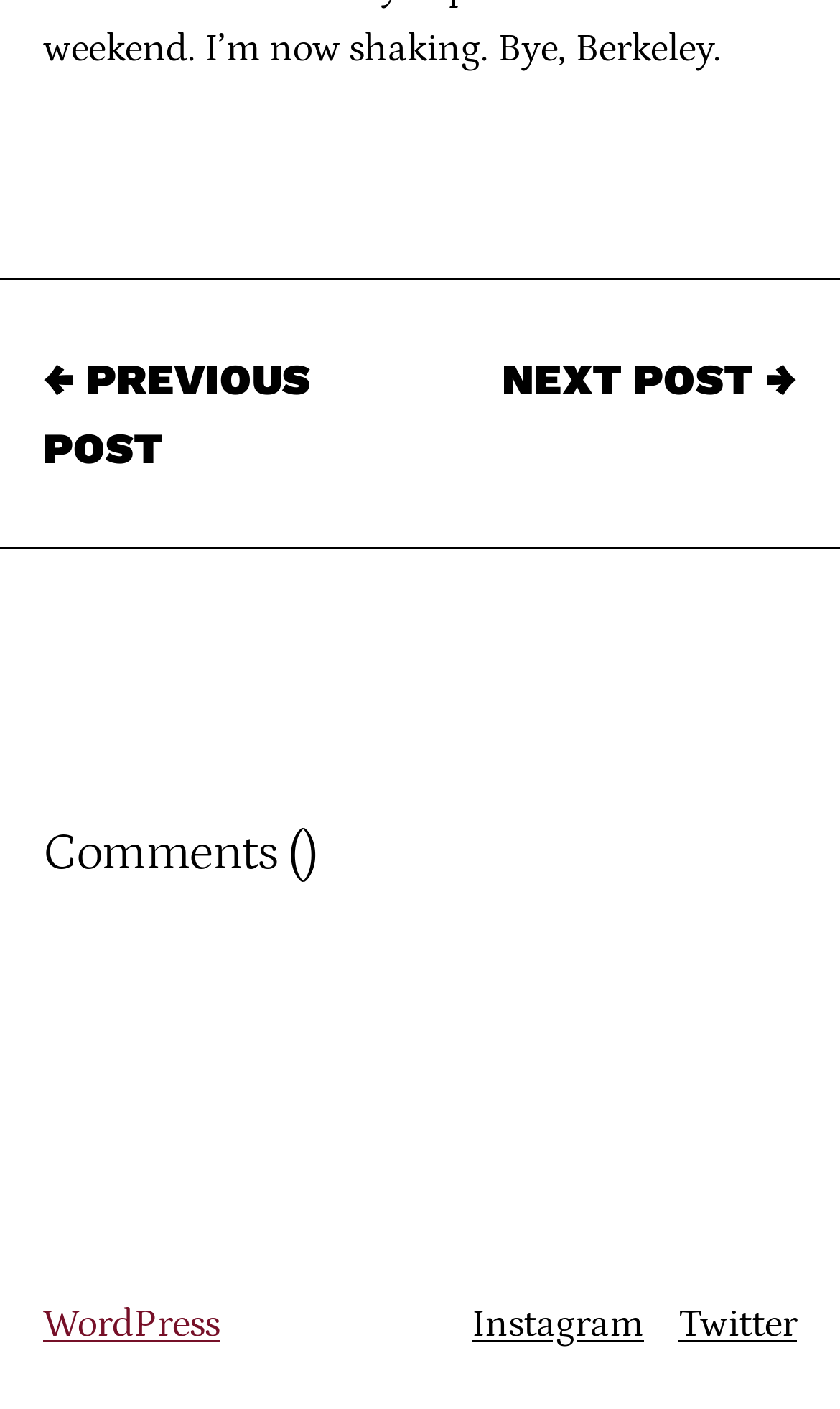Using the provided description WordPress, find the bounding box coordinates for the UI element. Provide the coordinates in (top-left x, top-left y, bottom-right x, bottom-right y) format, ensuring all values are between 0 and 1.

[0.051, 0.925, 0.262, 0.956]